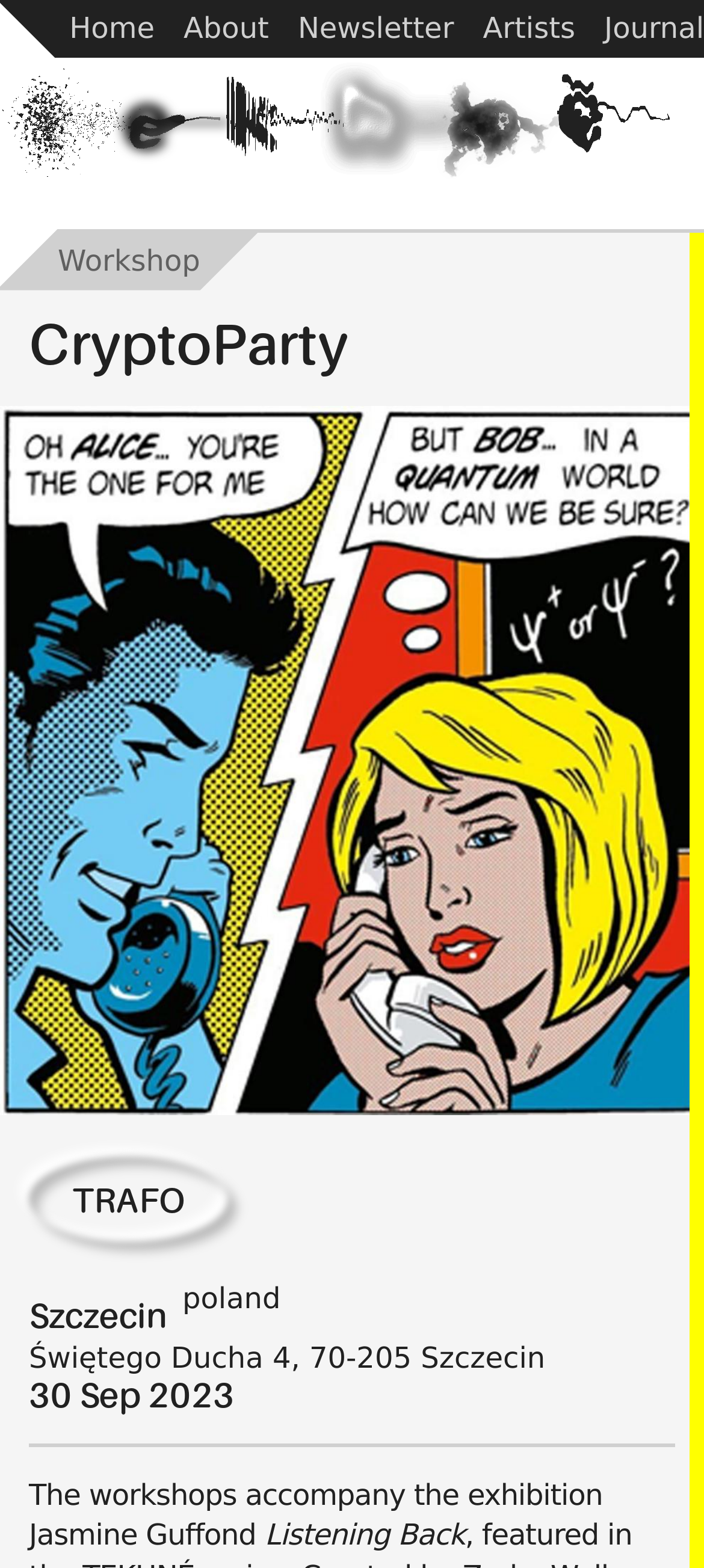Use a single word or phrase to answer the question: 
Where is the CryptoParty event located?

Szczecin, Poland